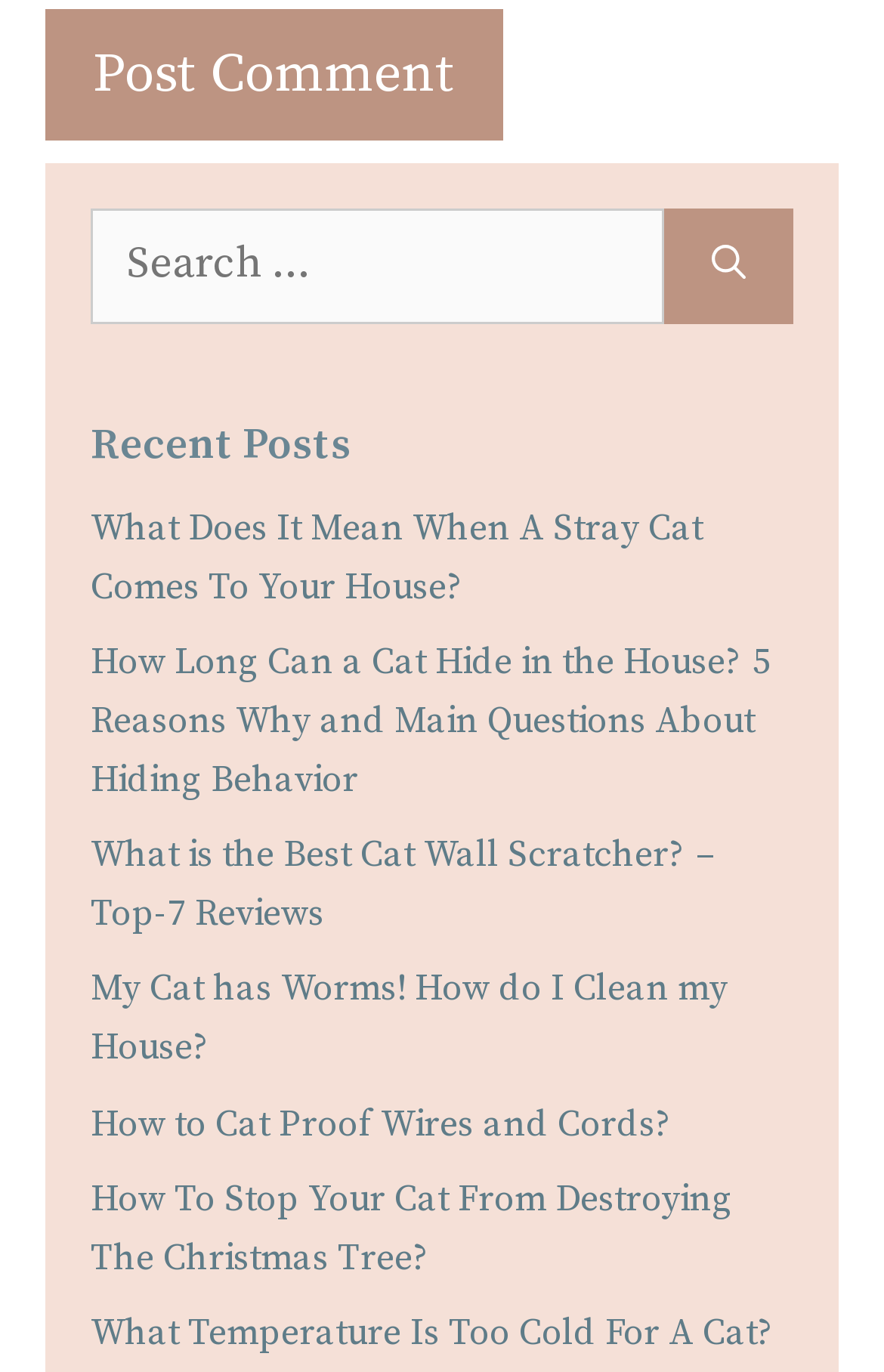How many recent posts are listed?
Answer with a single word or short phrase according to what you see in the image.

6